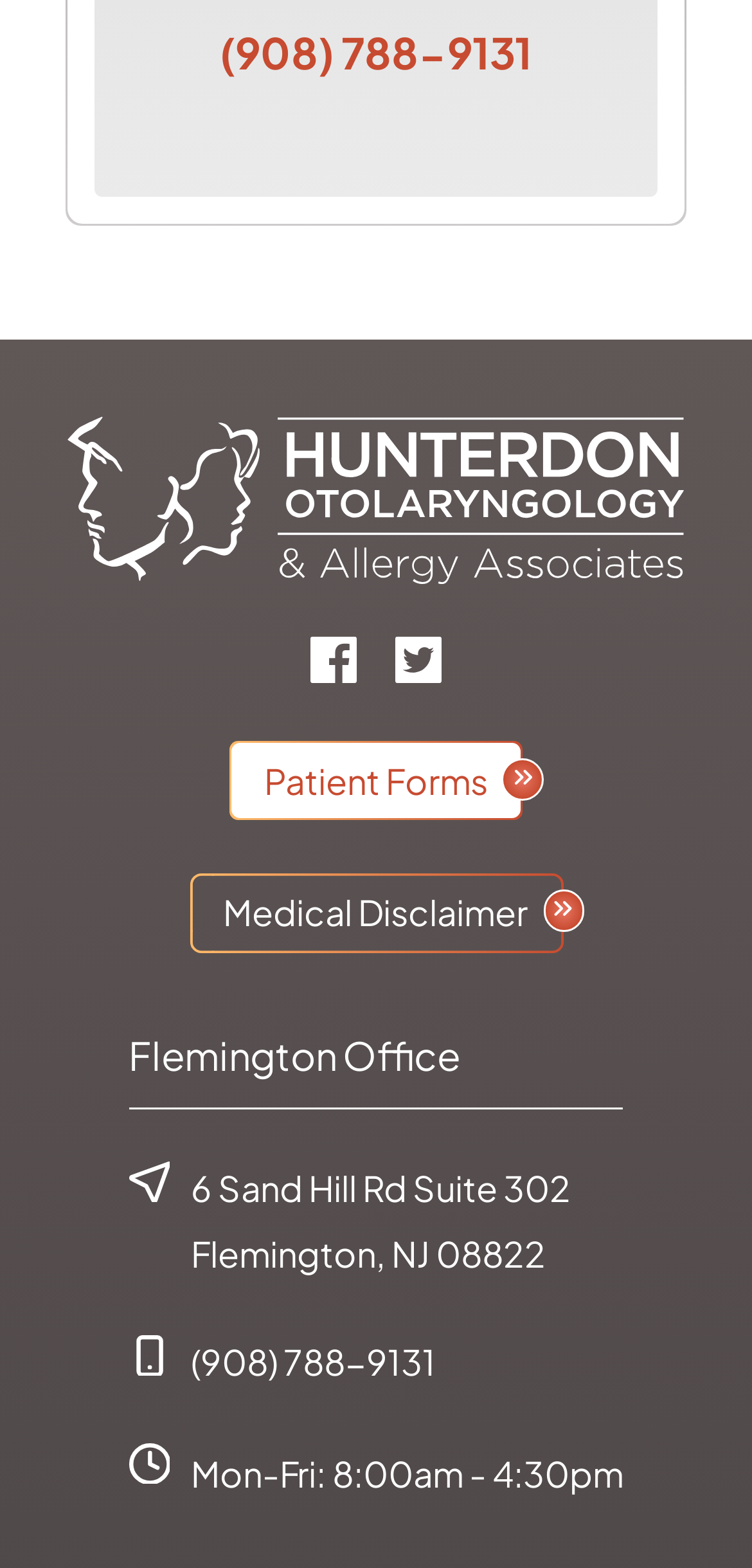Utilize the details in the image to thoroughly answer the following question: How many social media links are present on the webpage?

I found the social media links by looking at the link elements with the text 'Facebook' and 'Twitter' which are located at the top of the webpage.